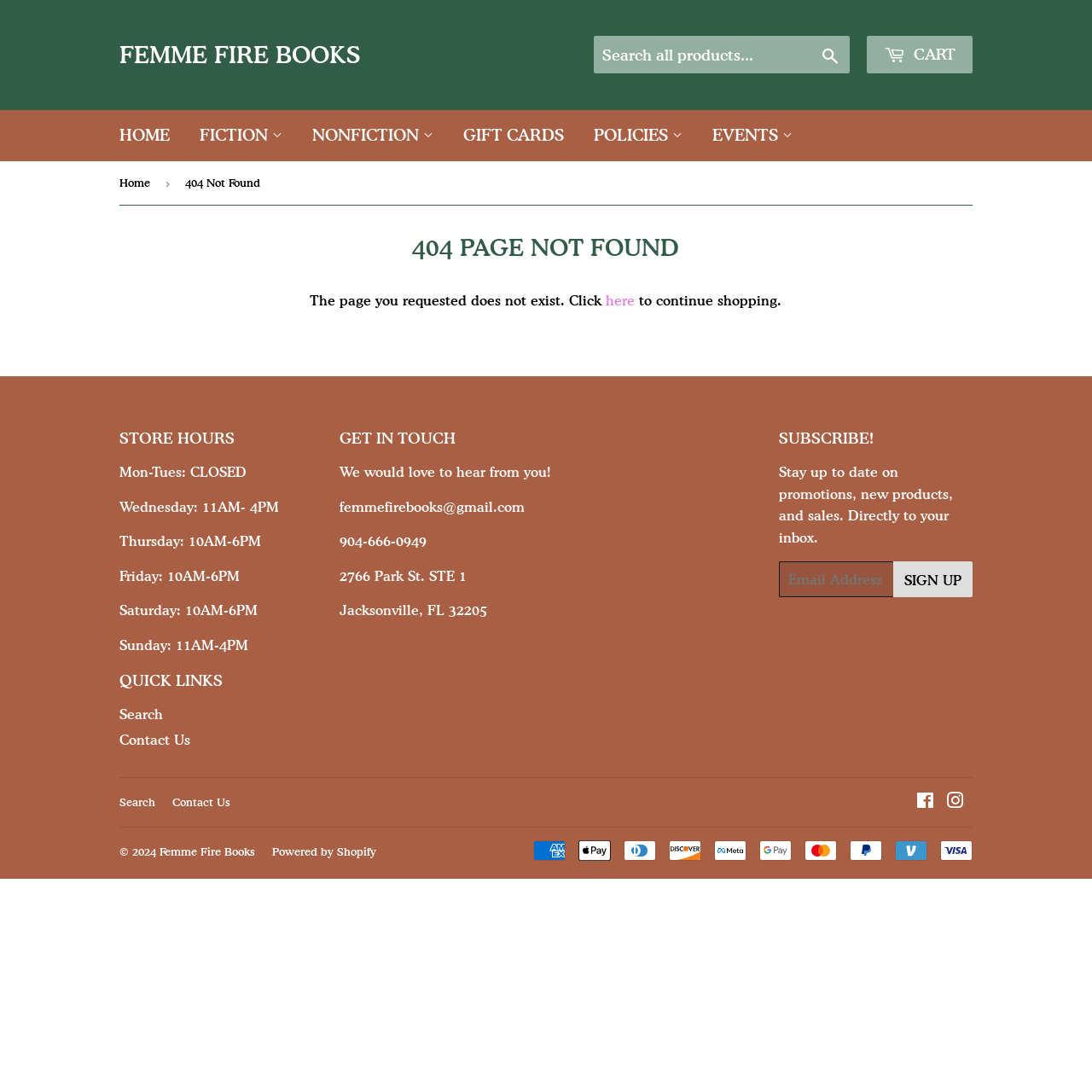Determine the bounding box for the described UI element: "Powered by Shopify".

[0.249, 0.773, 0.345, 0.786]